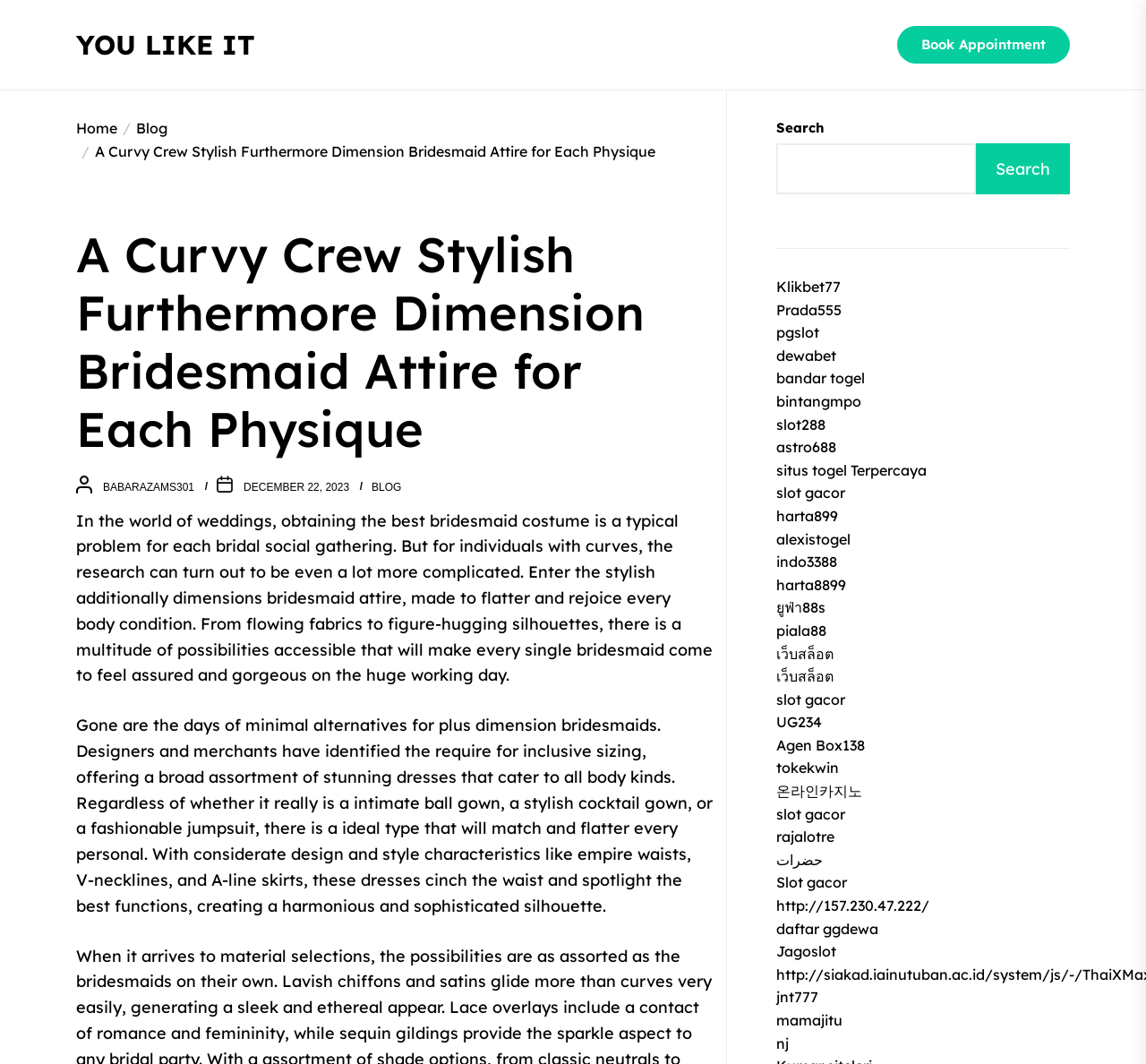Please specify the bounding box coordinates of the area that should be clicked to accomplish the following instruction: "Read the blog post". The coordinates should consist of four float numbers between 0 and 1, i.e., [left, top, right, bottom].

[0.066, 0.212, 0.622, 0.43]